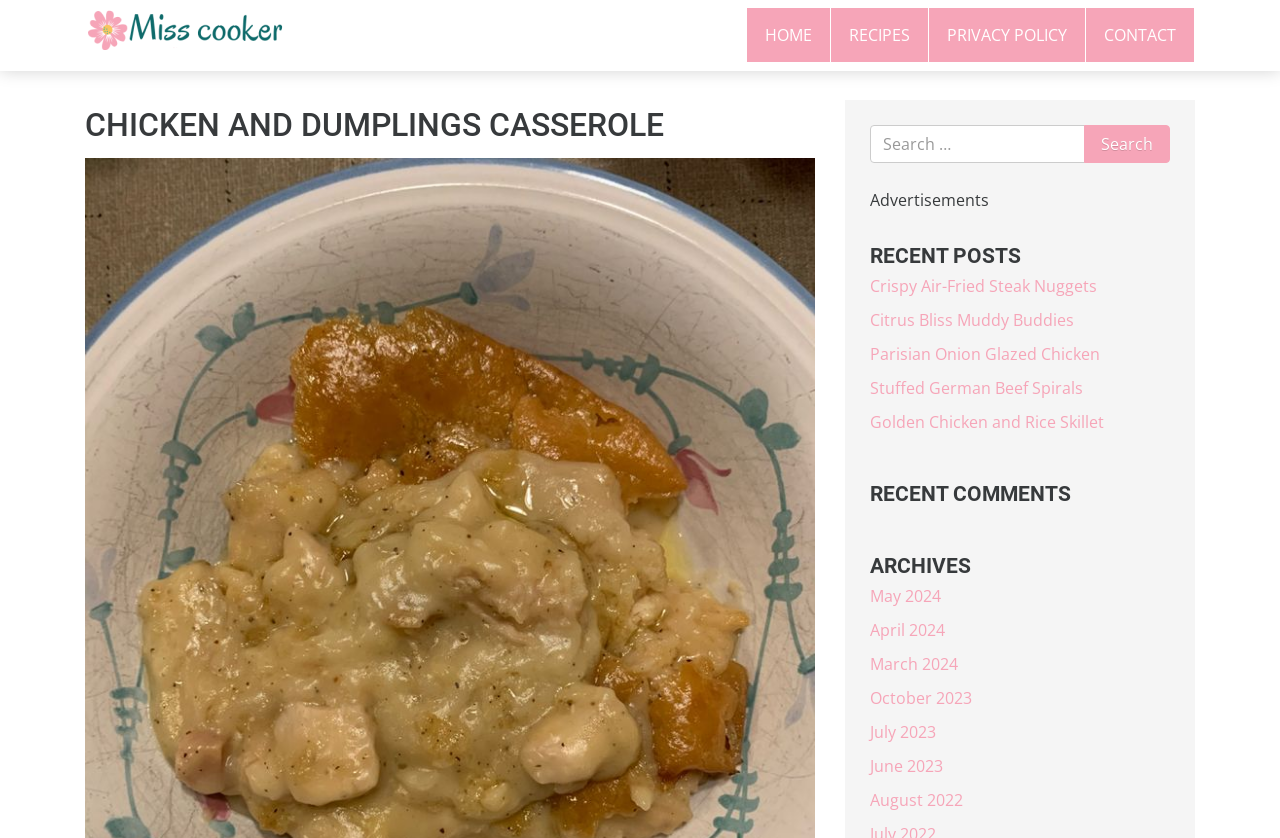Please locate the clickable area by providing the bounding box coordinates to follow this instruction: "go to home page".

[0.584, 0.01, 0.649, 0.075]